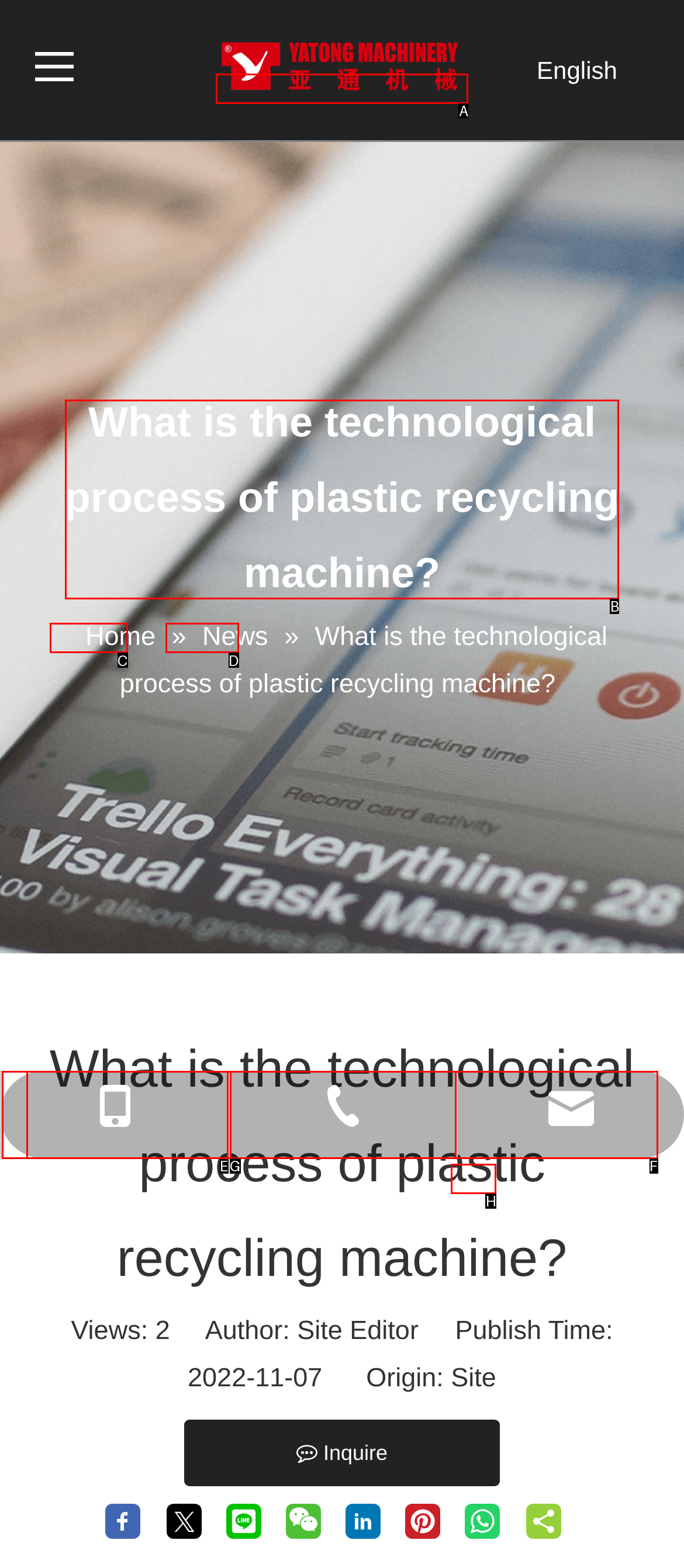Which lettered option should I select to achieve the task: View the article published date according to the highlighted elements in the screenshot?

None